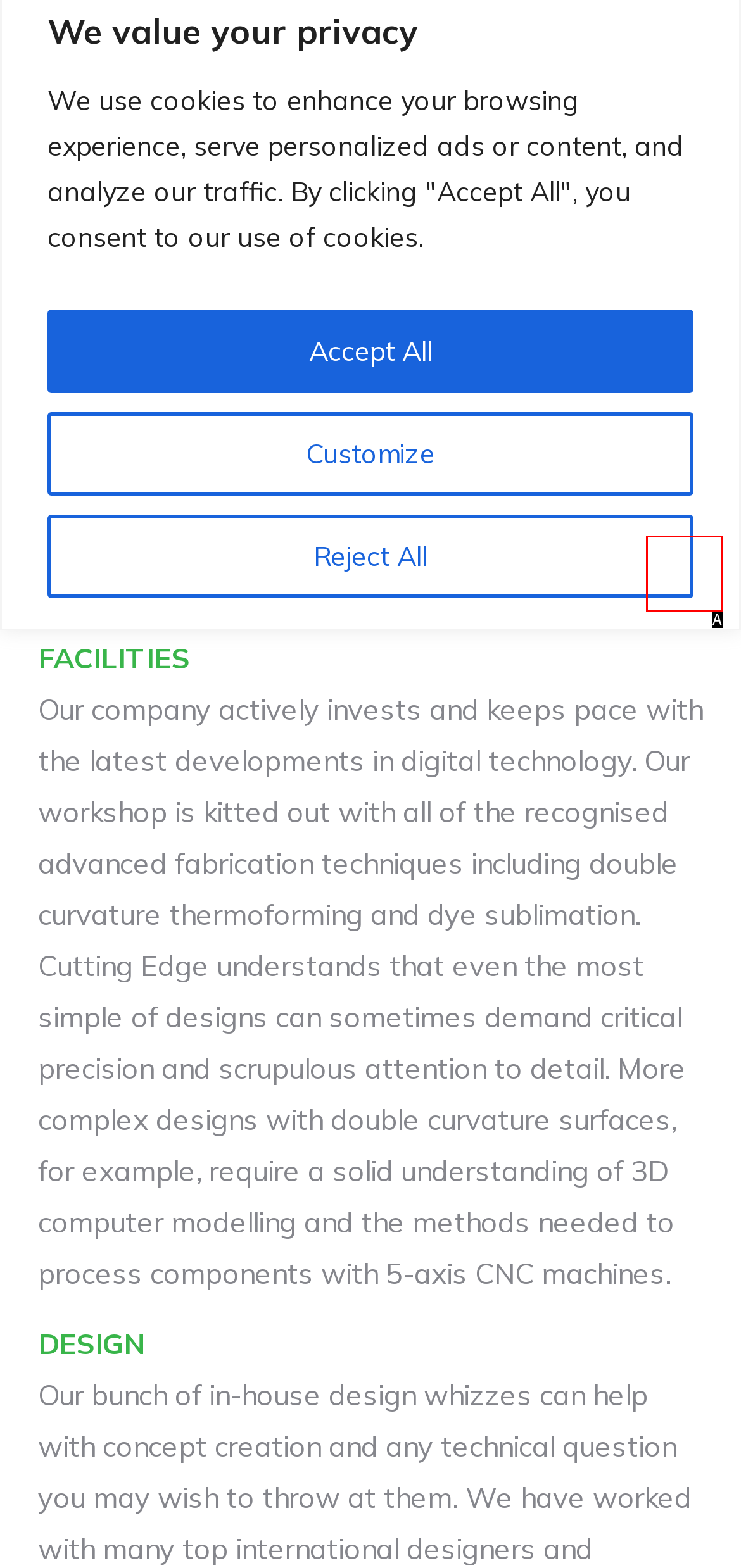Choose the option that matches the following description: Next →
Answer with the letter of the correct option.

None